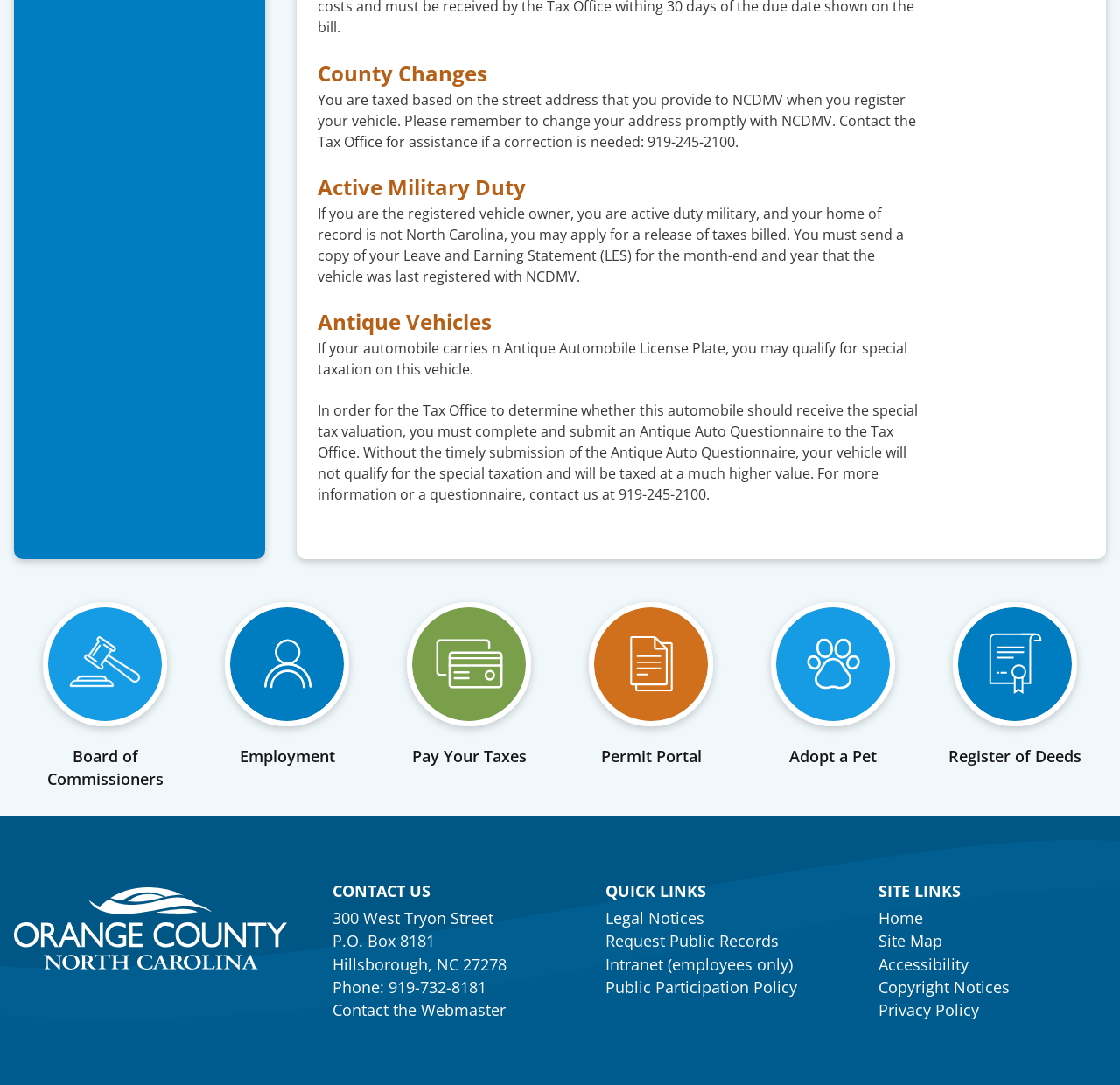Please find the bounding box for the UI element described by: "Employment".

[0.175, 0.533, 0.338, 0.708]